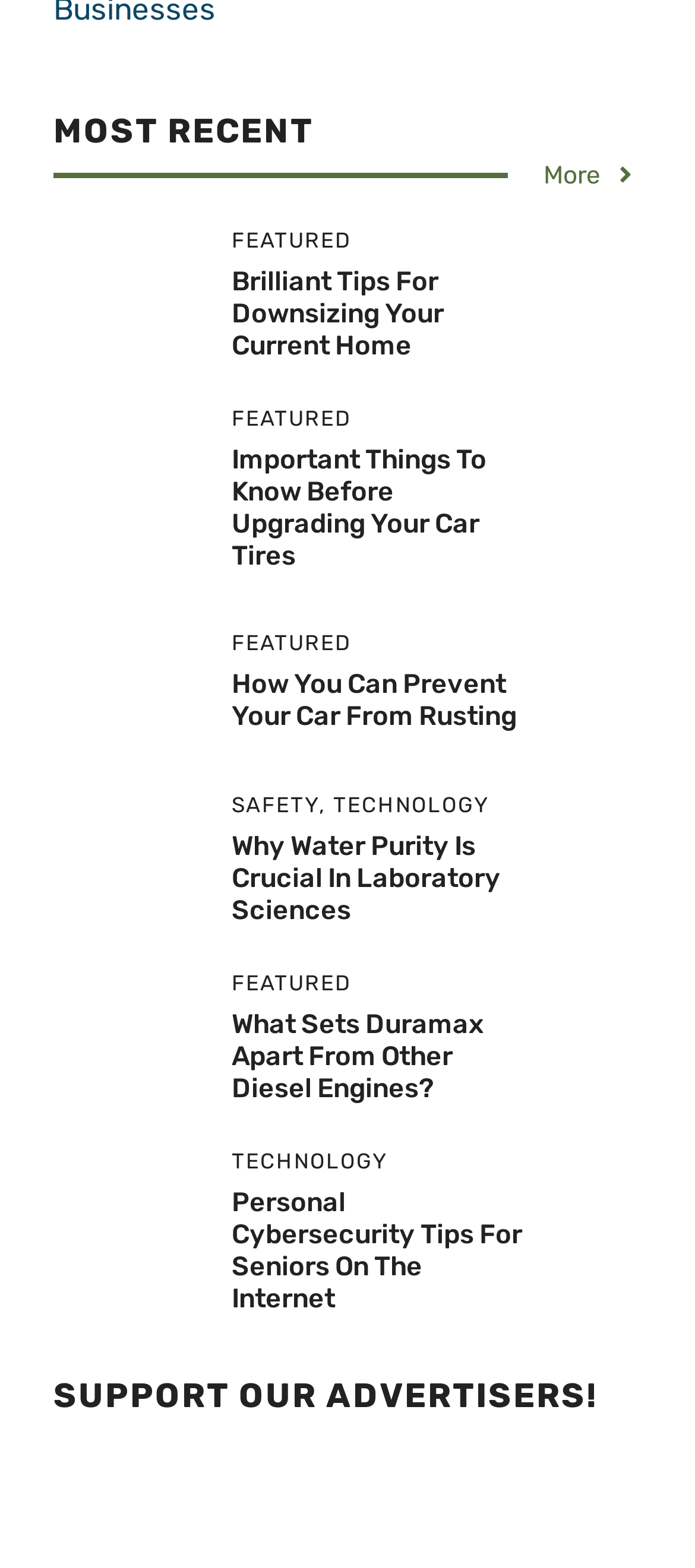Using the image as a reference, answer the following question in as much detail as possible:
What is the topic of the last featured article?

The last featured article is titled 'Personal Cybersecurity Tips For Seniors On The Internet', which suggests that the topic is about cybersecurity.